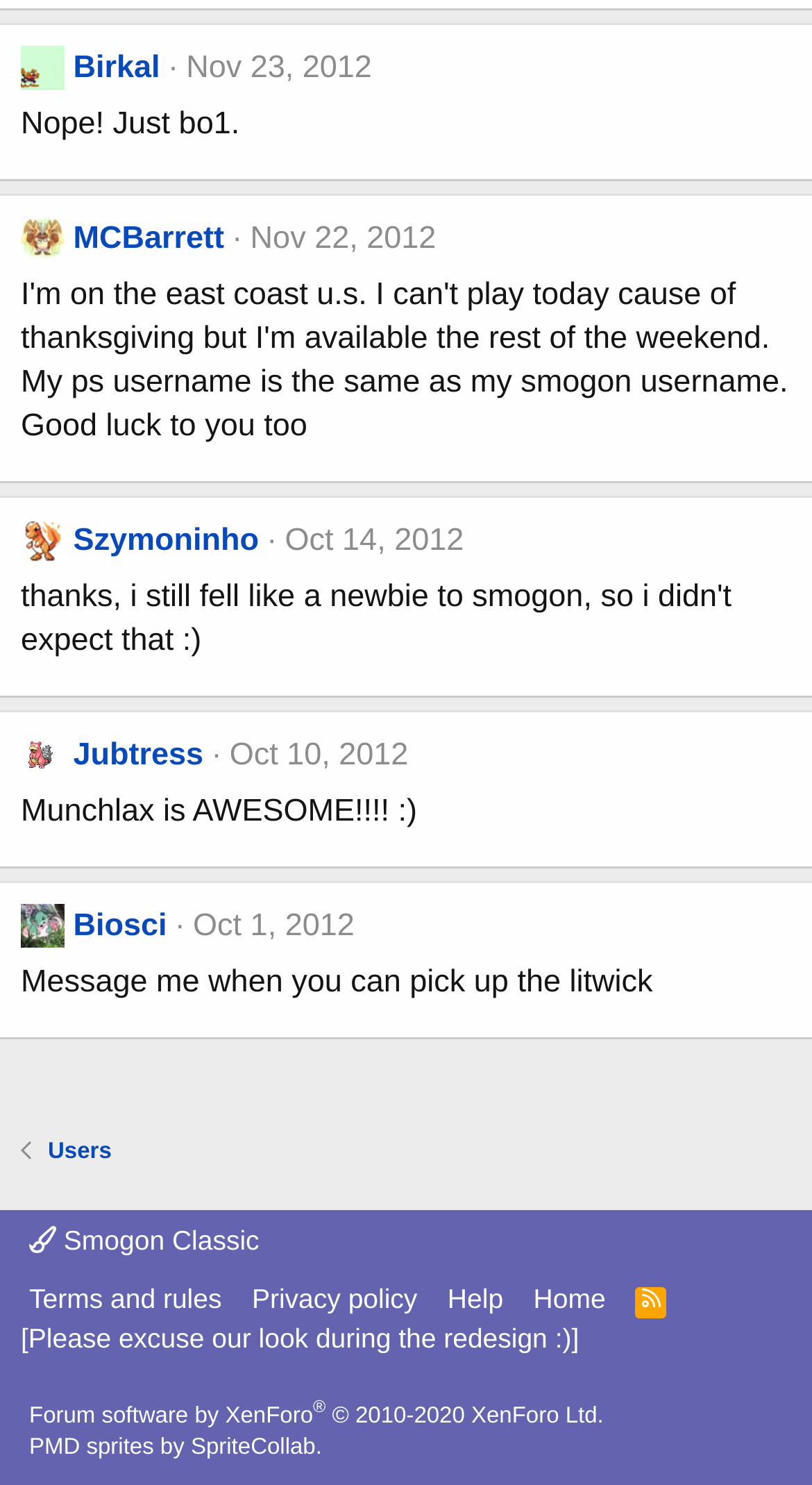Please locate the UI element described by "Users" and provide its bounding box coordinates.

[0.059, 0.764, 0.137, 0.787]